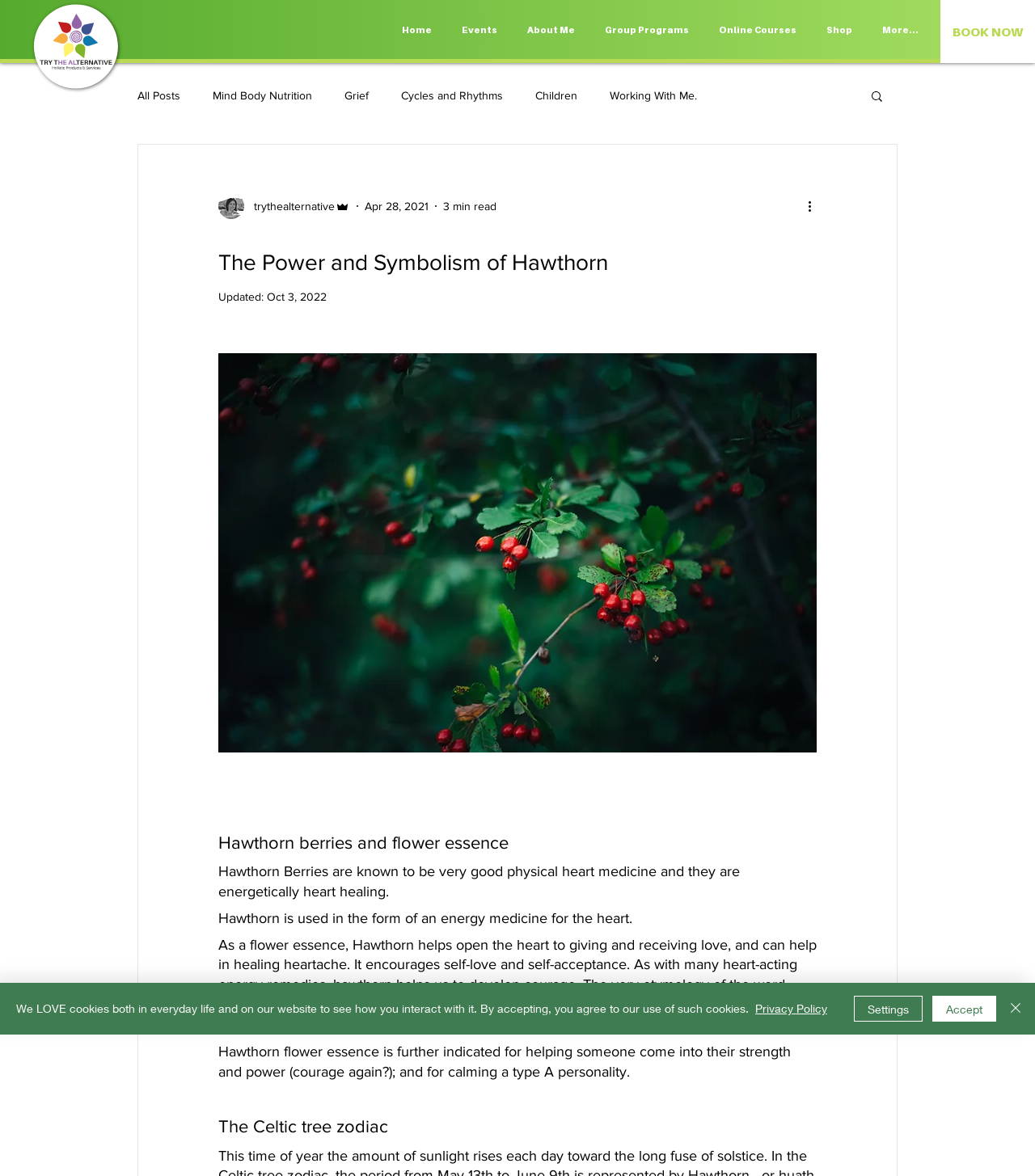Please find the bounding box for the UI component described as follows: "Mind Body Nutrition".

[0.205, 0.076, 0.302, 0.087]